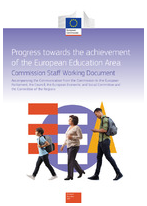Please give a one-word or short phrase response to the following question: 
What does the image symbolize?

Progress and collaboration in education